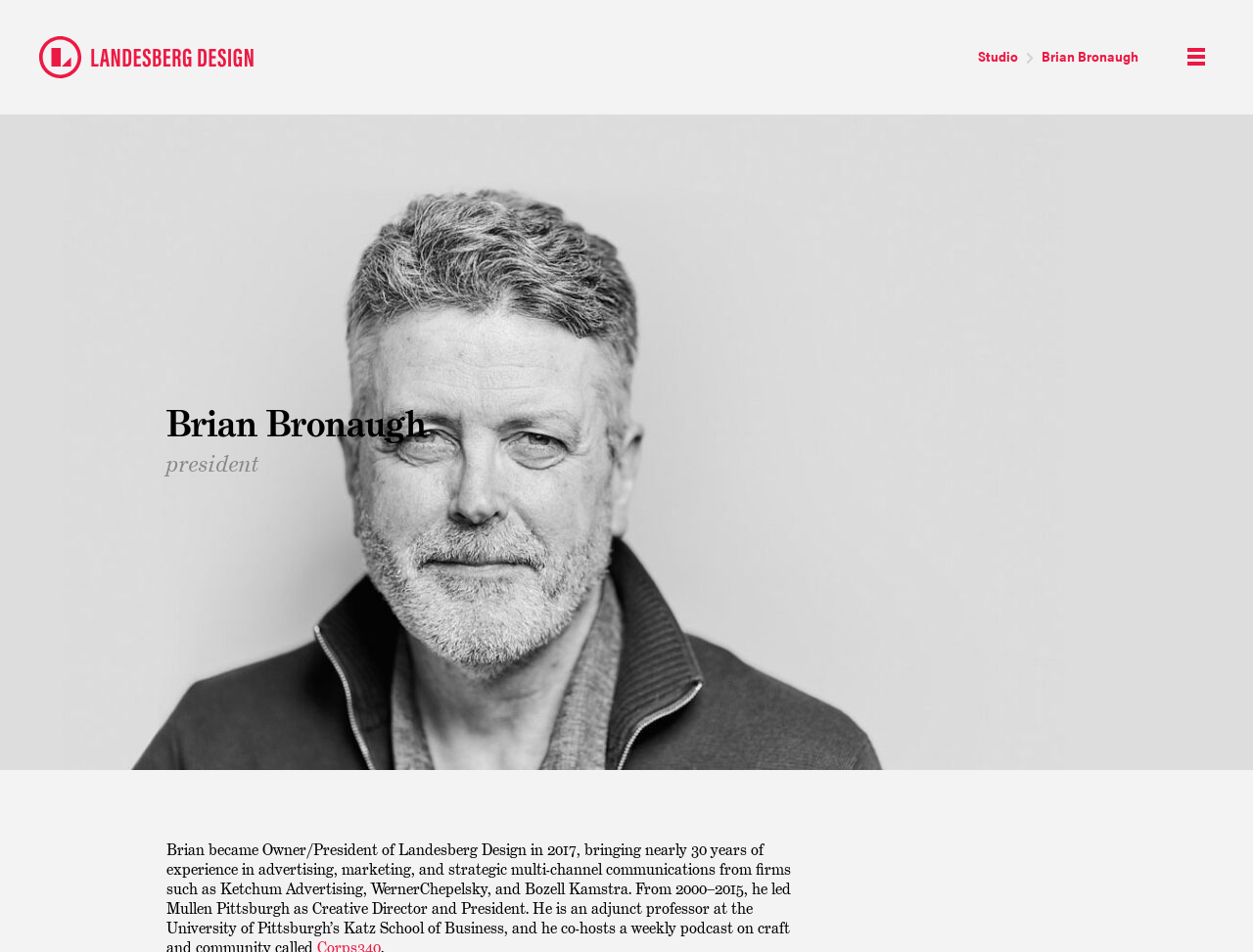Provide the bounding box coordinates of the HTML element described by the text: "Studio".

[0.78, 0.048, 0.812, 0.069]